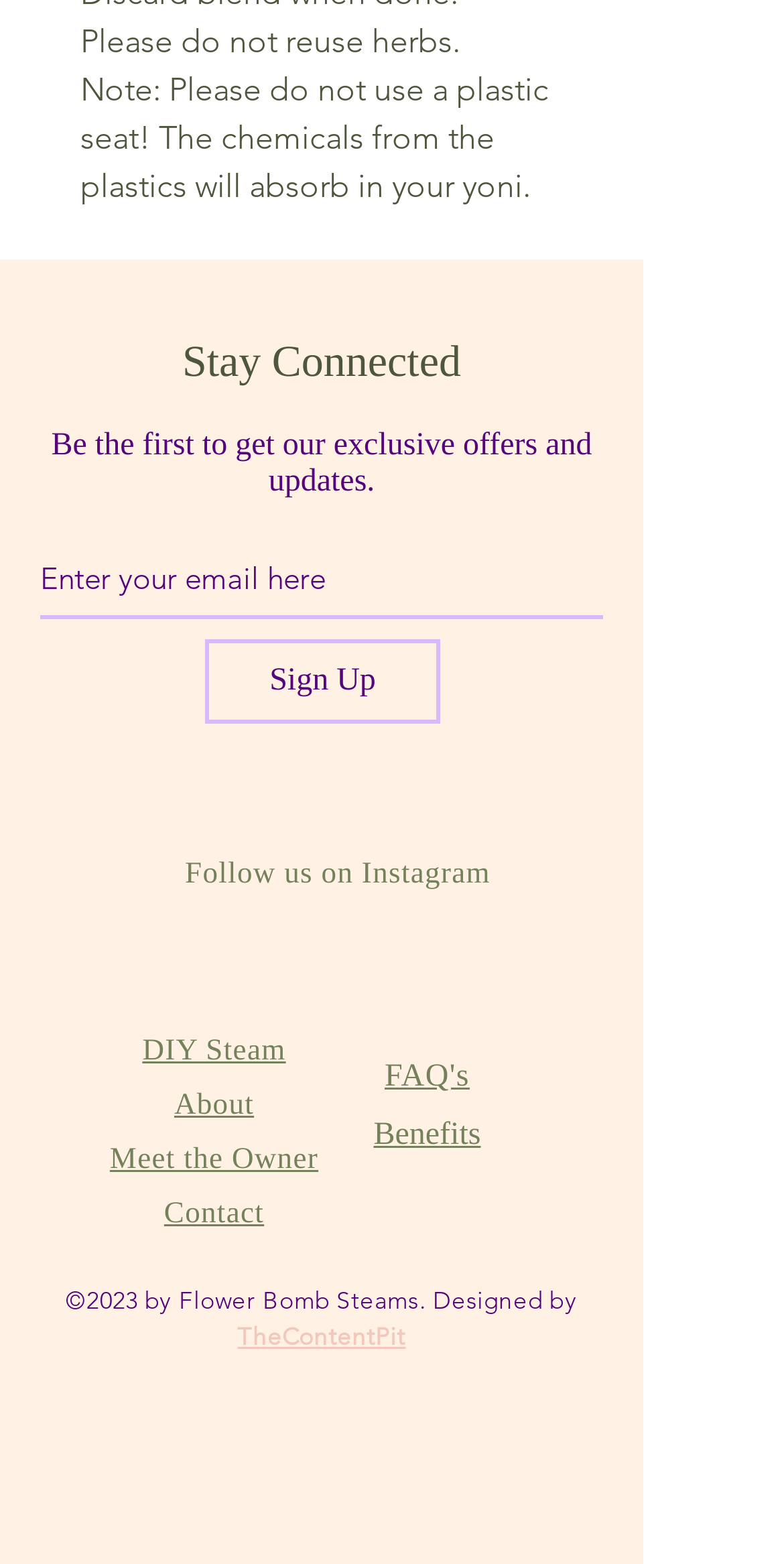Find the UI element described as: "Meet the Owner" and predict its bounding box coordinates. Ensure the coordinates are four float numbers between 0 and 1, [left, top, right, bottom].

[0.14, 0.731, 0.406, 0.752]